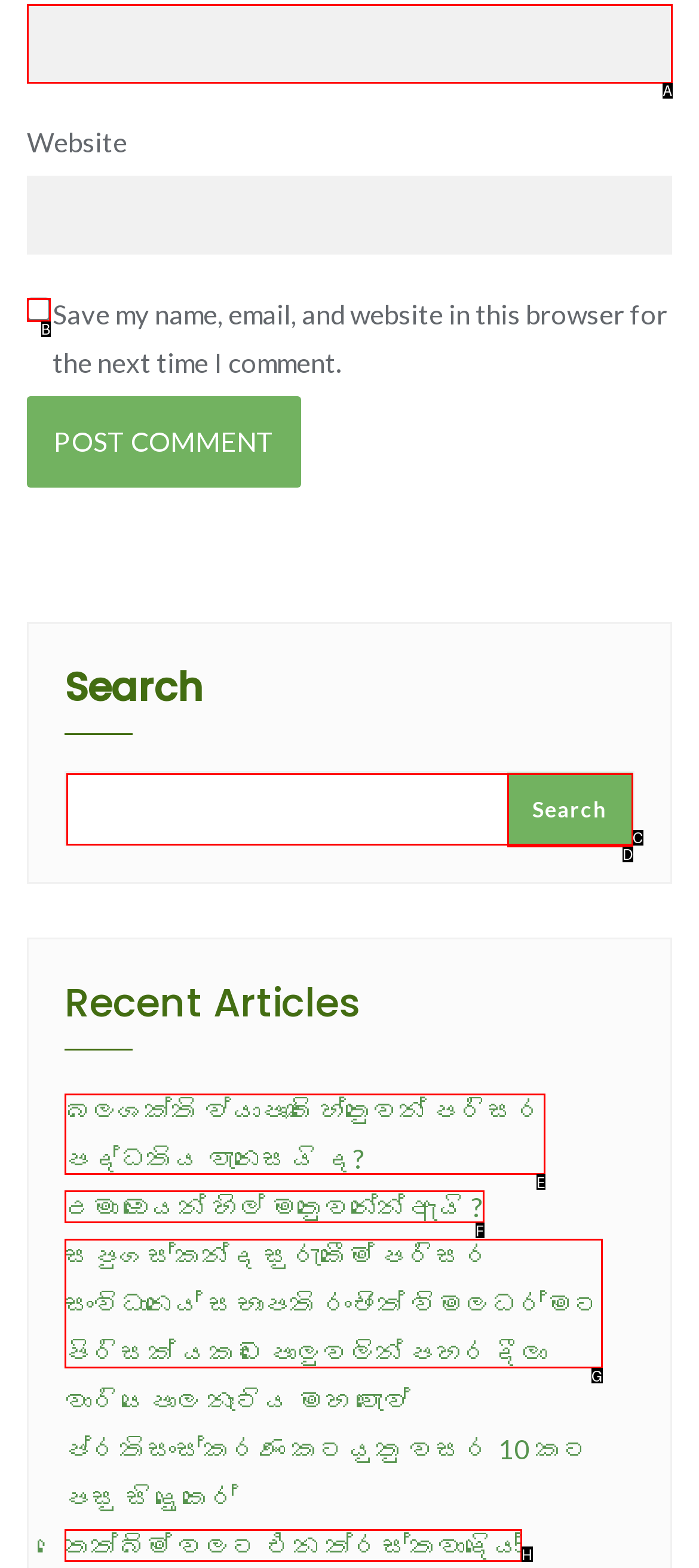Identify the UI element described as: තෙත්බිම් වලට එන ත්‍රස්තවාදියෝ
Answer with the option's letter directly.

H